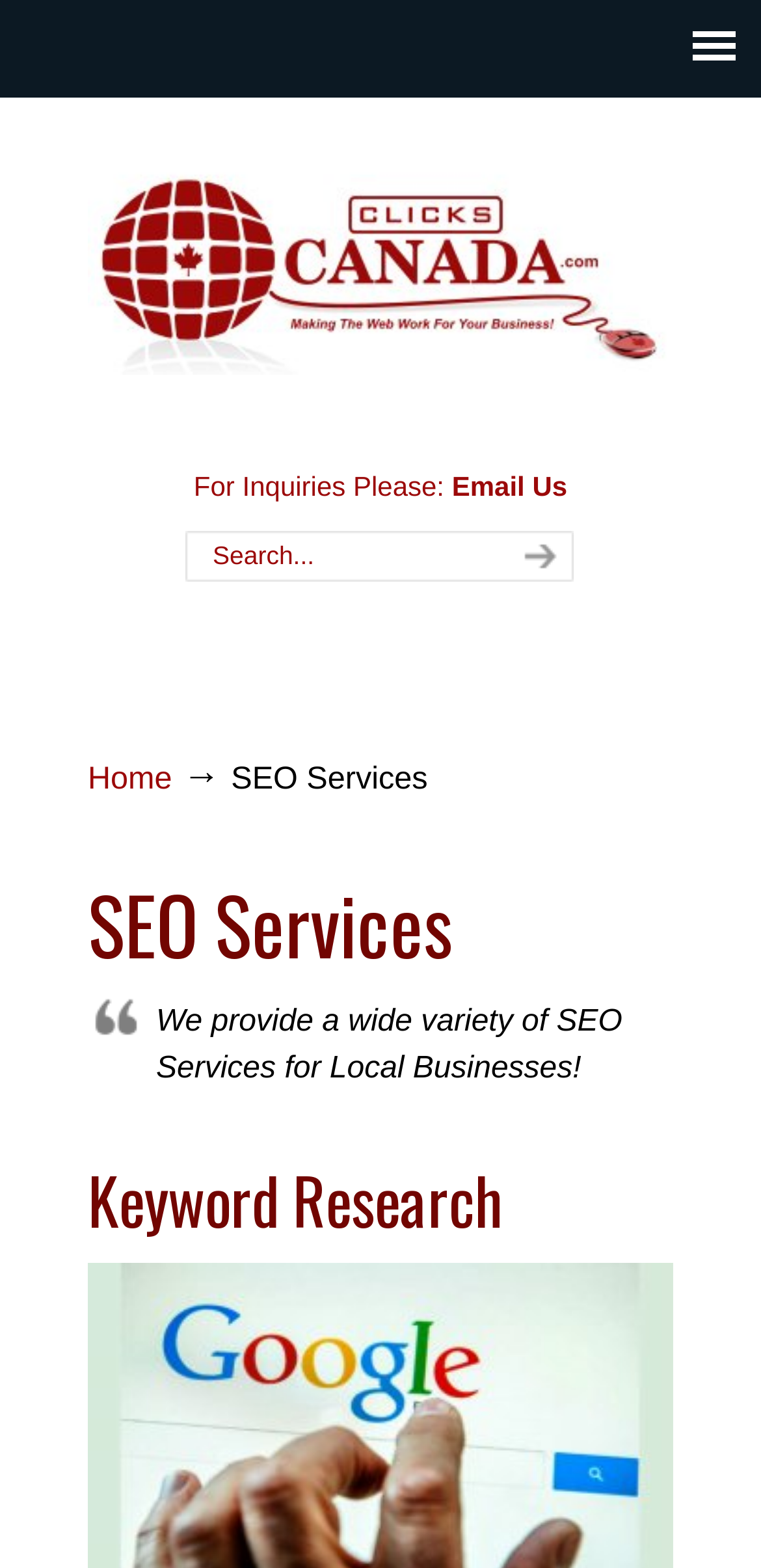What is the first SEO service mentioned?
Look at the screenshot and give a one-word or phrase answer.

Keyword Research